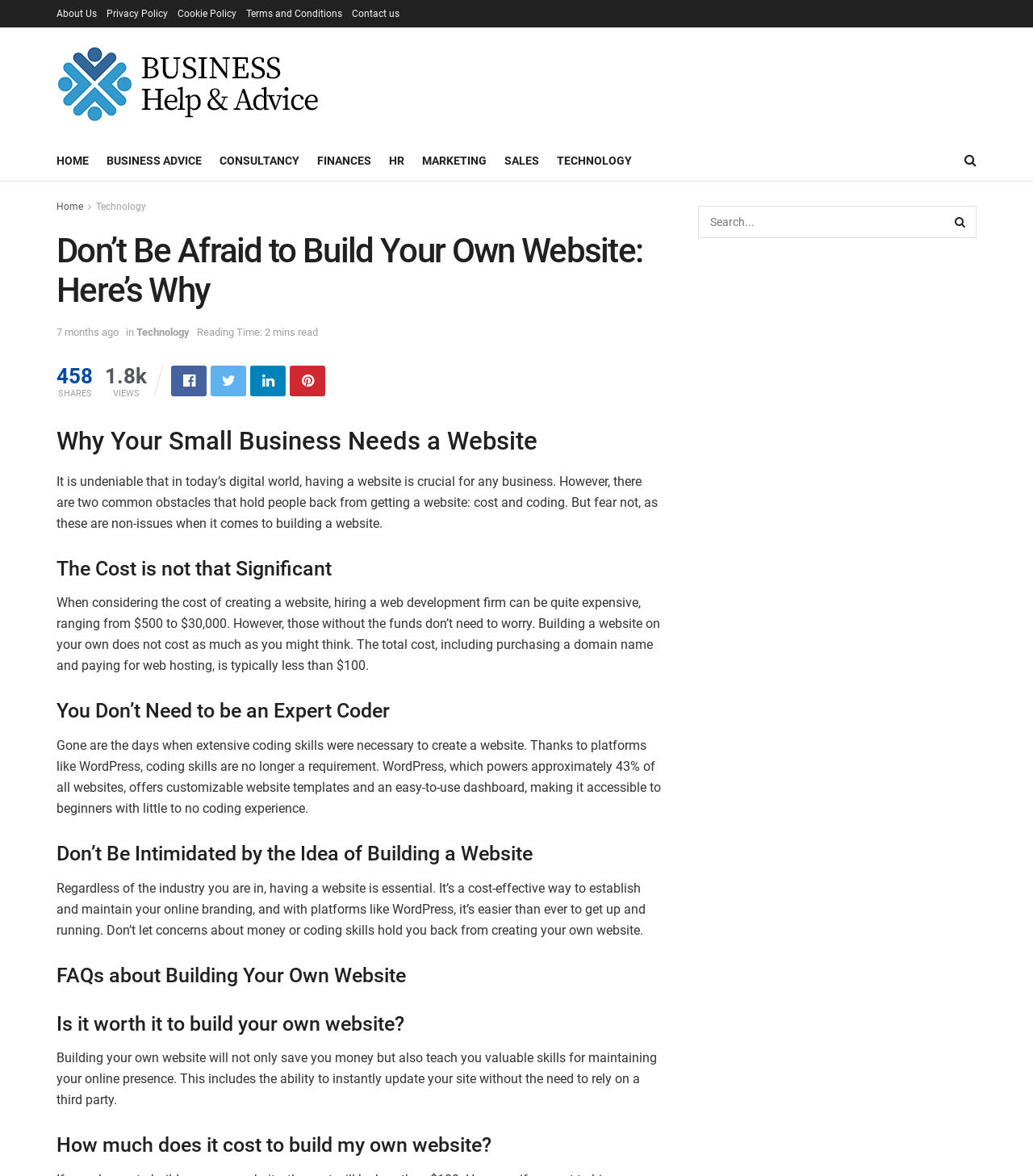Determine the bounding box coordinates of the clickable region to carry out the instruction: "Click on the 'HOME' link".

[0.055, 0.127, 0.086, 0.146]